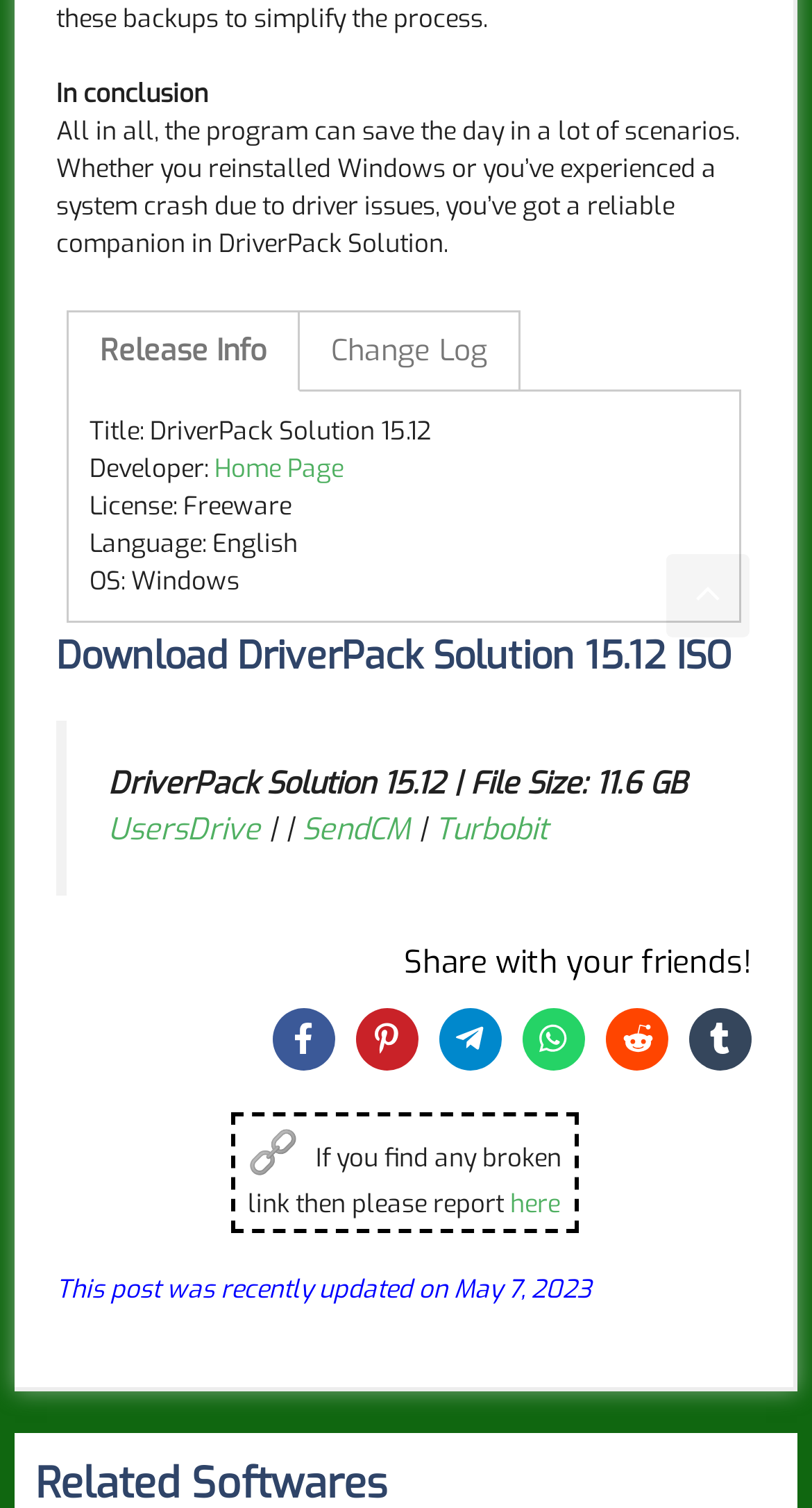Provide the bounding box coordinates of the area you need to click to execute the following instruction: "Click on the 'Release Info' tab".

[0.085, 0.205, 0.369, 0.259]